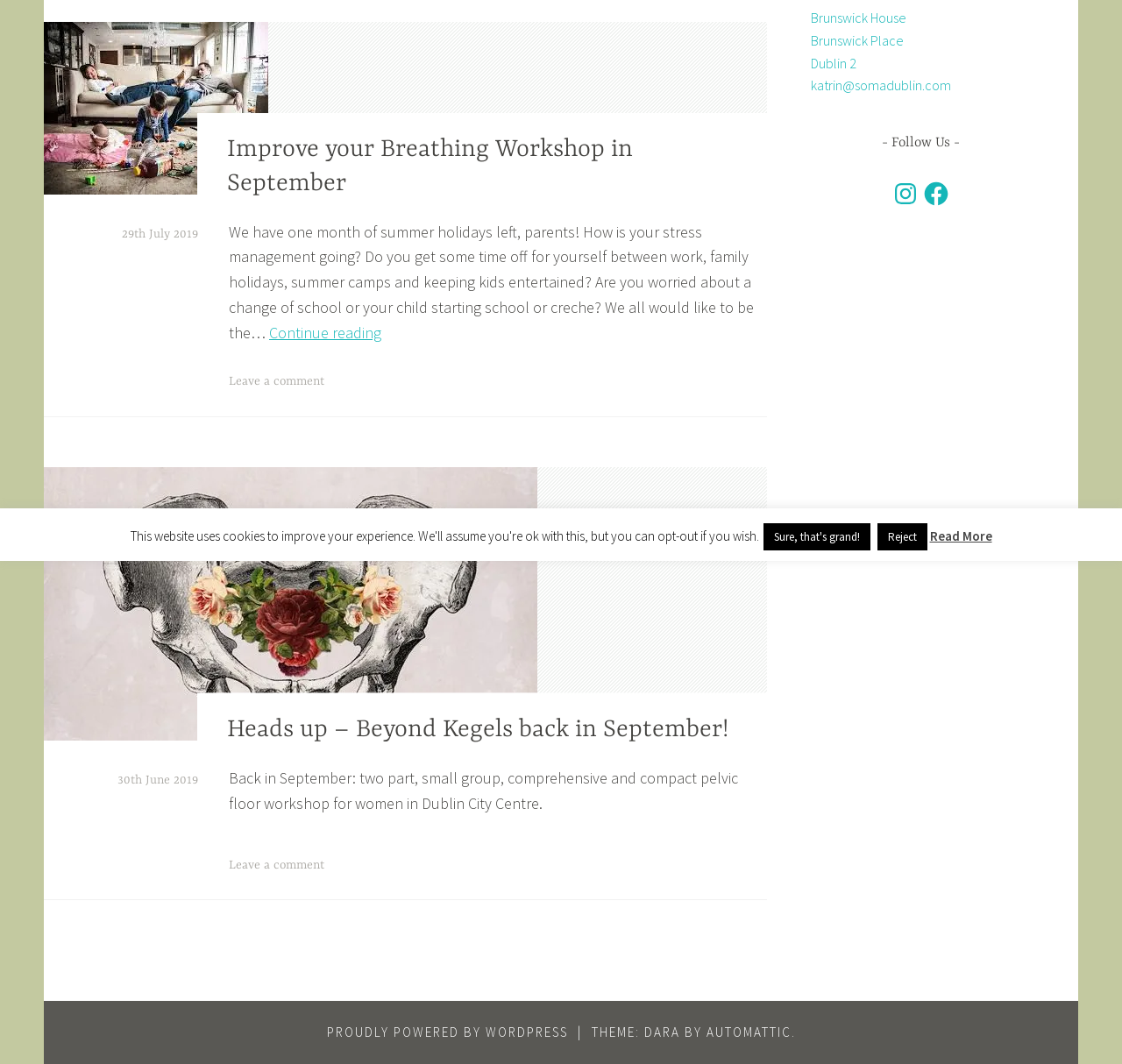Locate the UI element described as follows: "29th July 201929th July 2019". Return the bounding box coordinates as four float numbers between 0 and 1 in the order [left, top, right, bottom].

[0.109, 0.213, 0.177, 0.226]